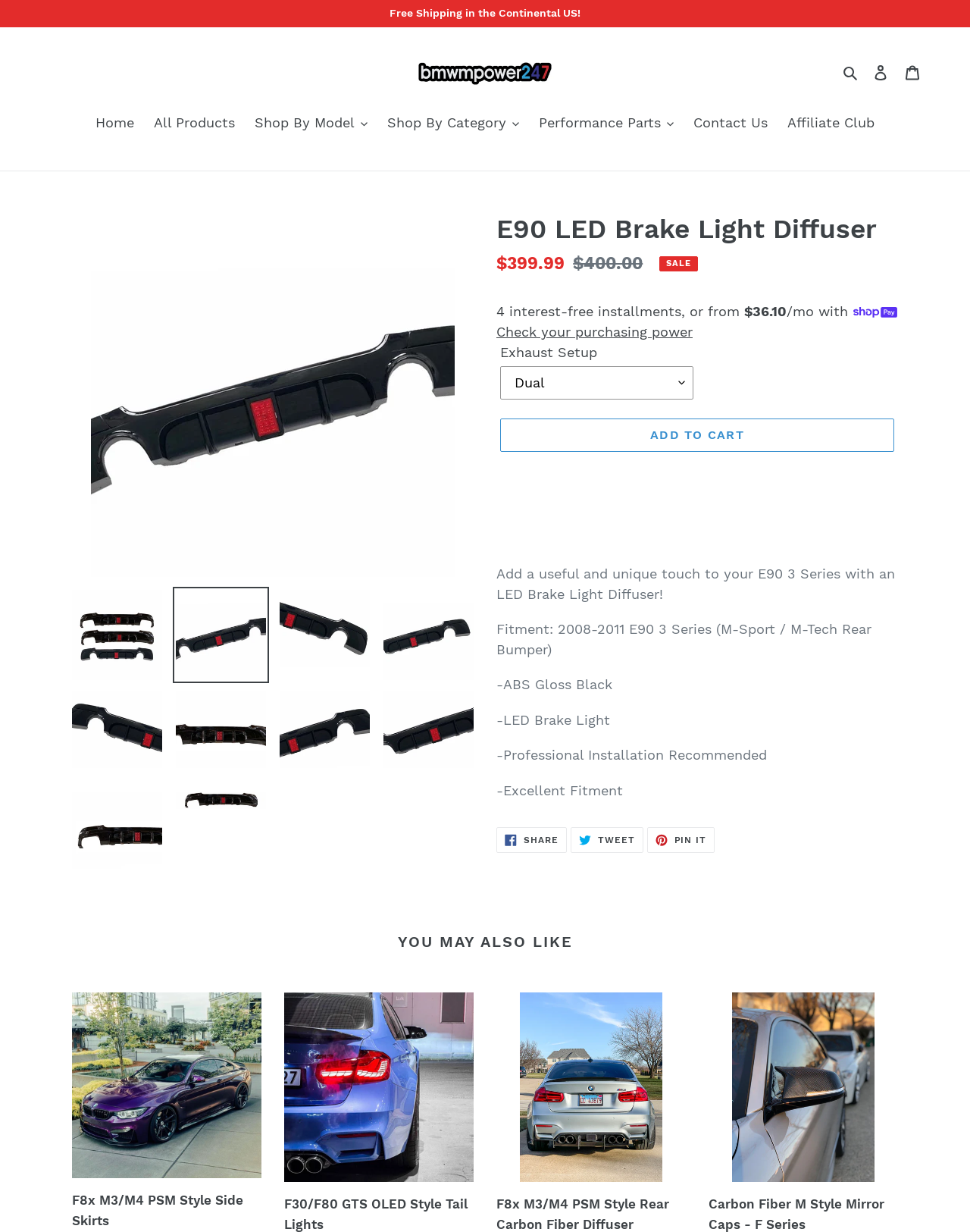Identify the bounding box coordinates of the region that needs to be clicked to carry out this instruction: "Click the 'Log in' link". Provide these coordinates as four float numbers ranging from 0 to 1, i.e., [left, top, right, bottom].

[0.891, 0.044, 0.924, 0.072]